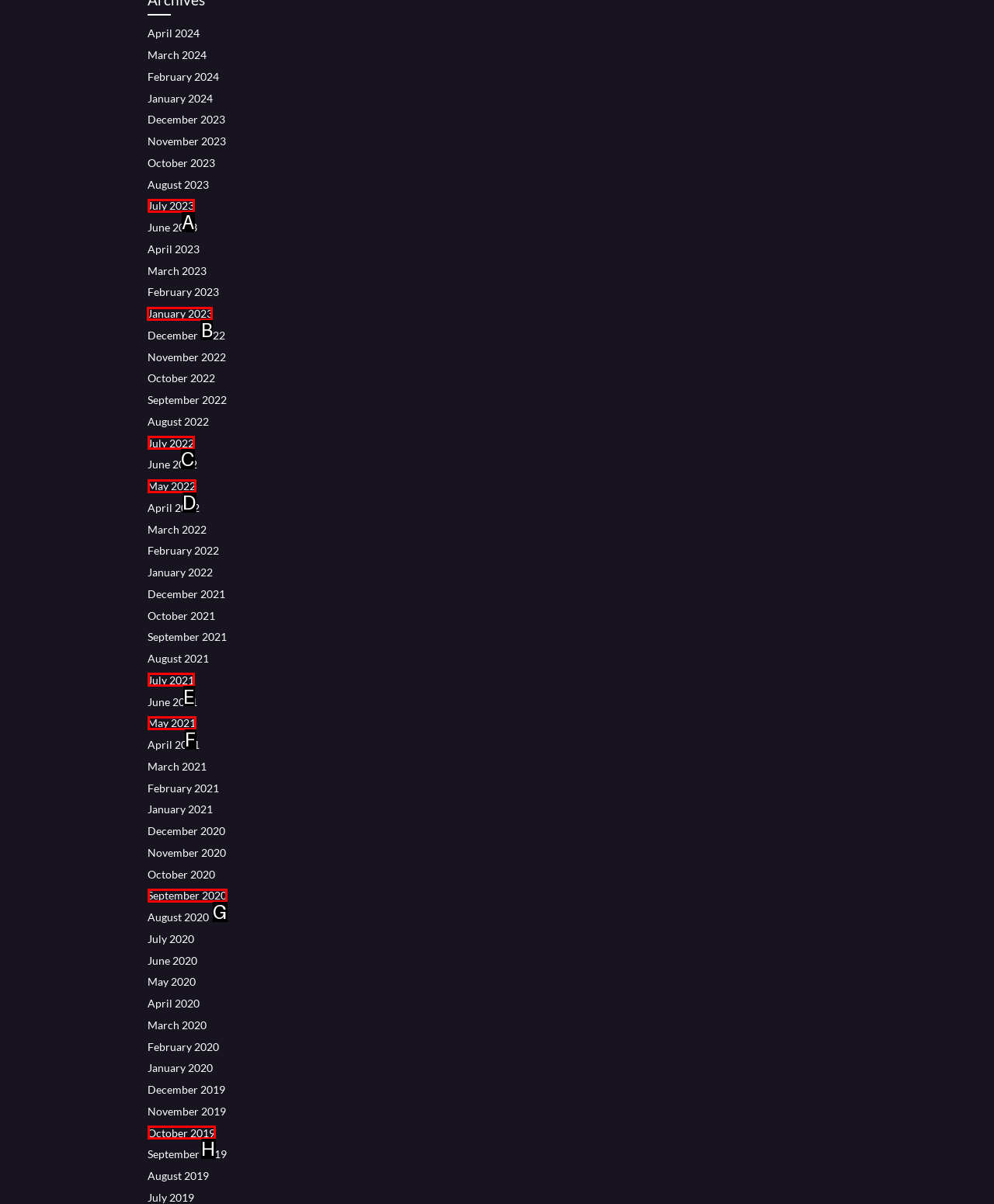Identify the correct lettered option to click in order to perform this task: View January 2023. Respond with the letter.

B